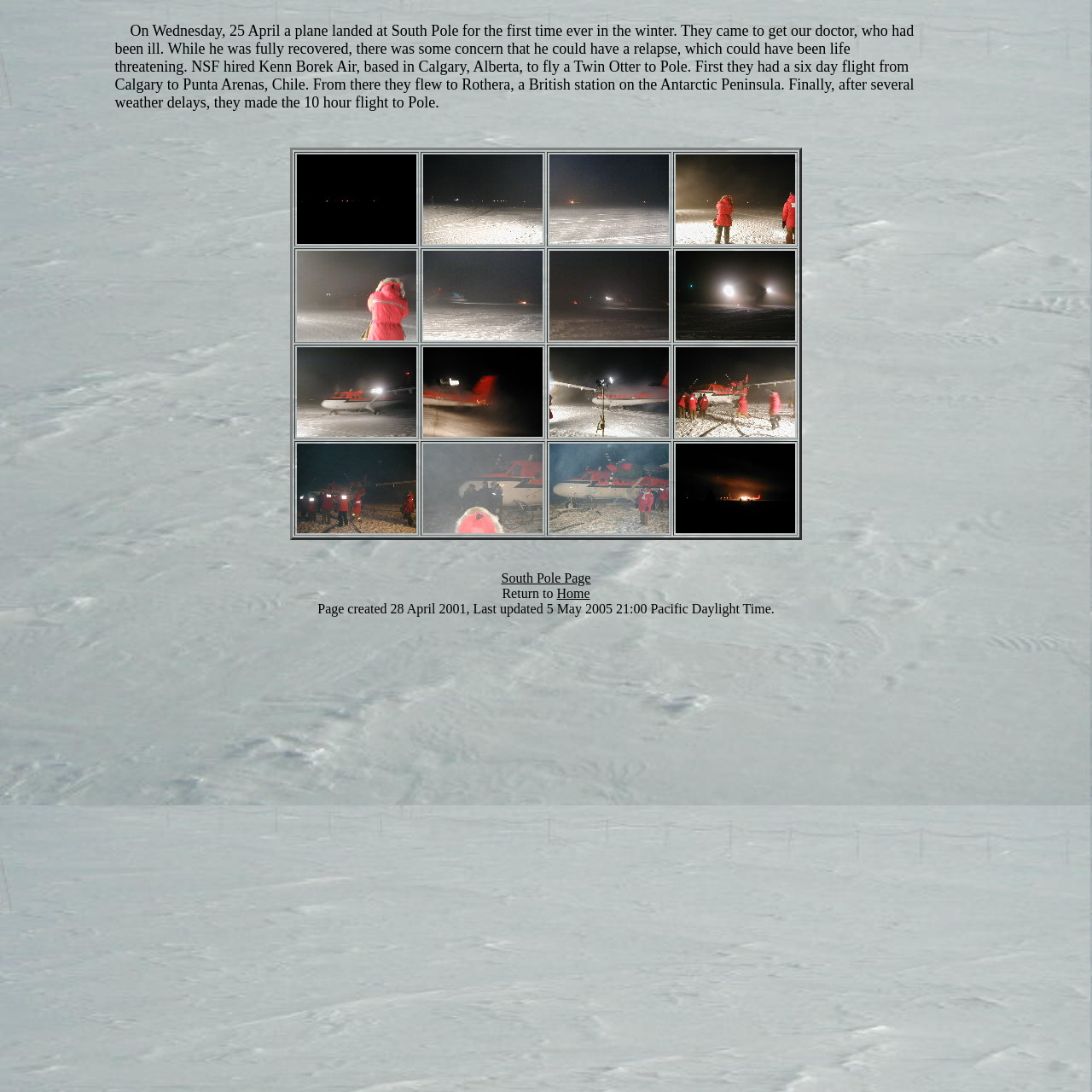Provide a one-word or short-phrase answer to the question:
What is the purpose of the plane landing at South Pole?

Medevac